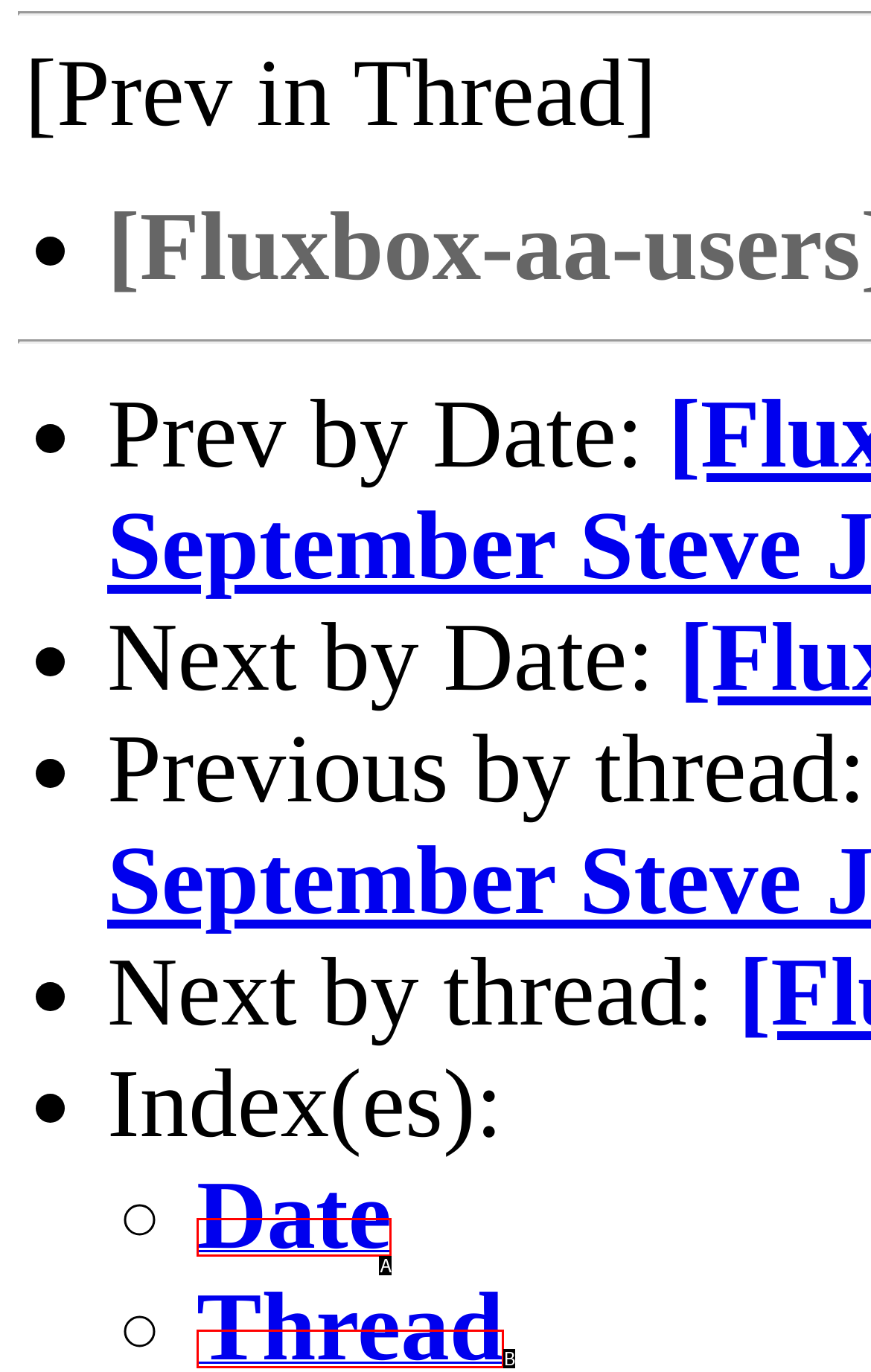Refer to the description: Date and choose the option that best fits. Provide the letter of that option directly from the options.

A